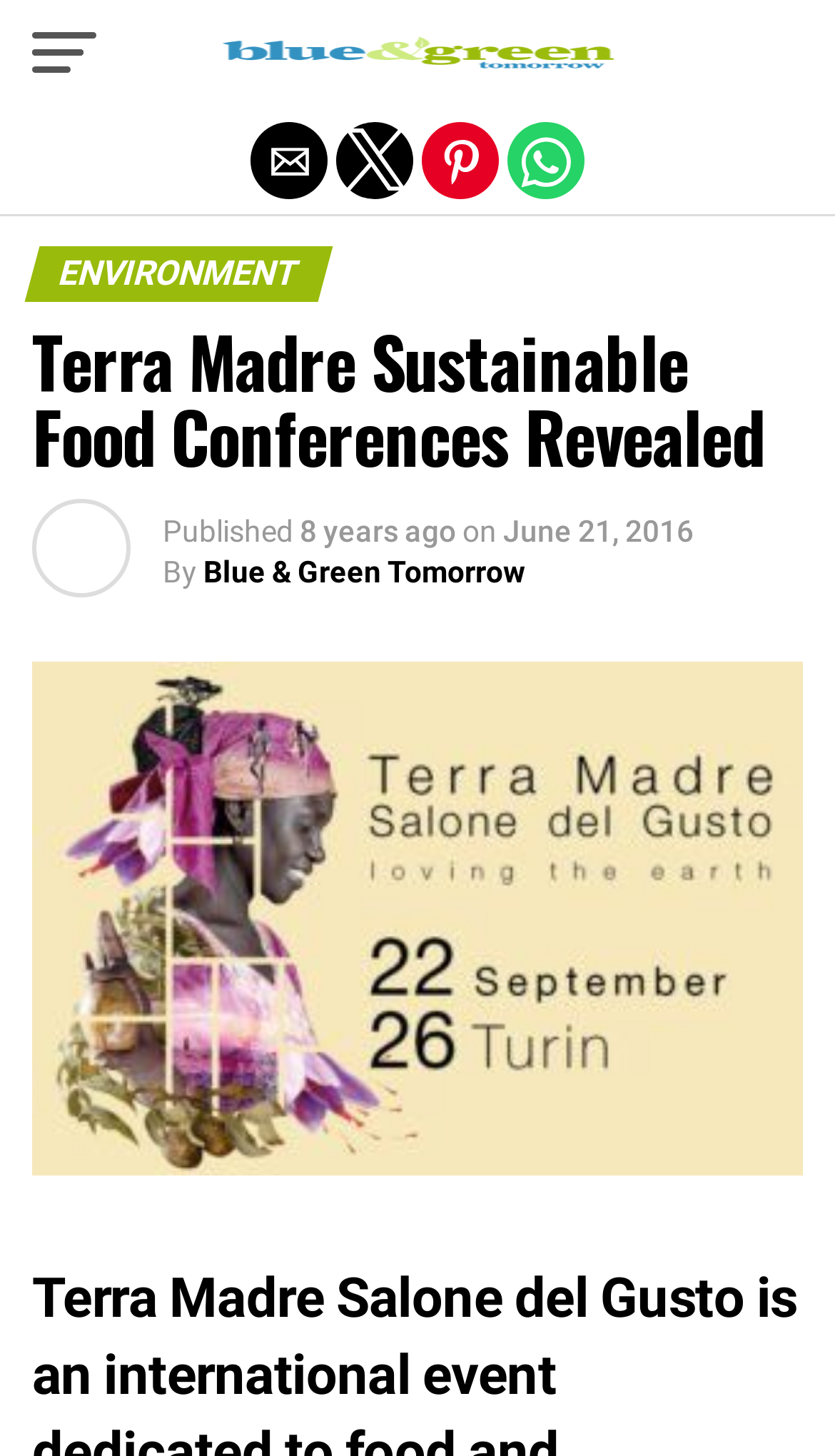Using the information in the image, give a comprehensive answer to the question: 
How many years ago was the article published?

I found the publication date 'June 21, 2016' and compared it to the current year to determine that the article was published 8 years ago.